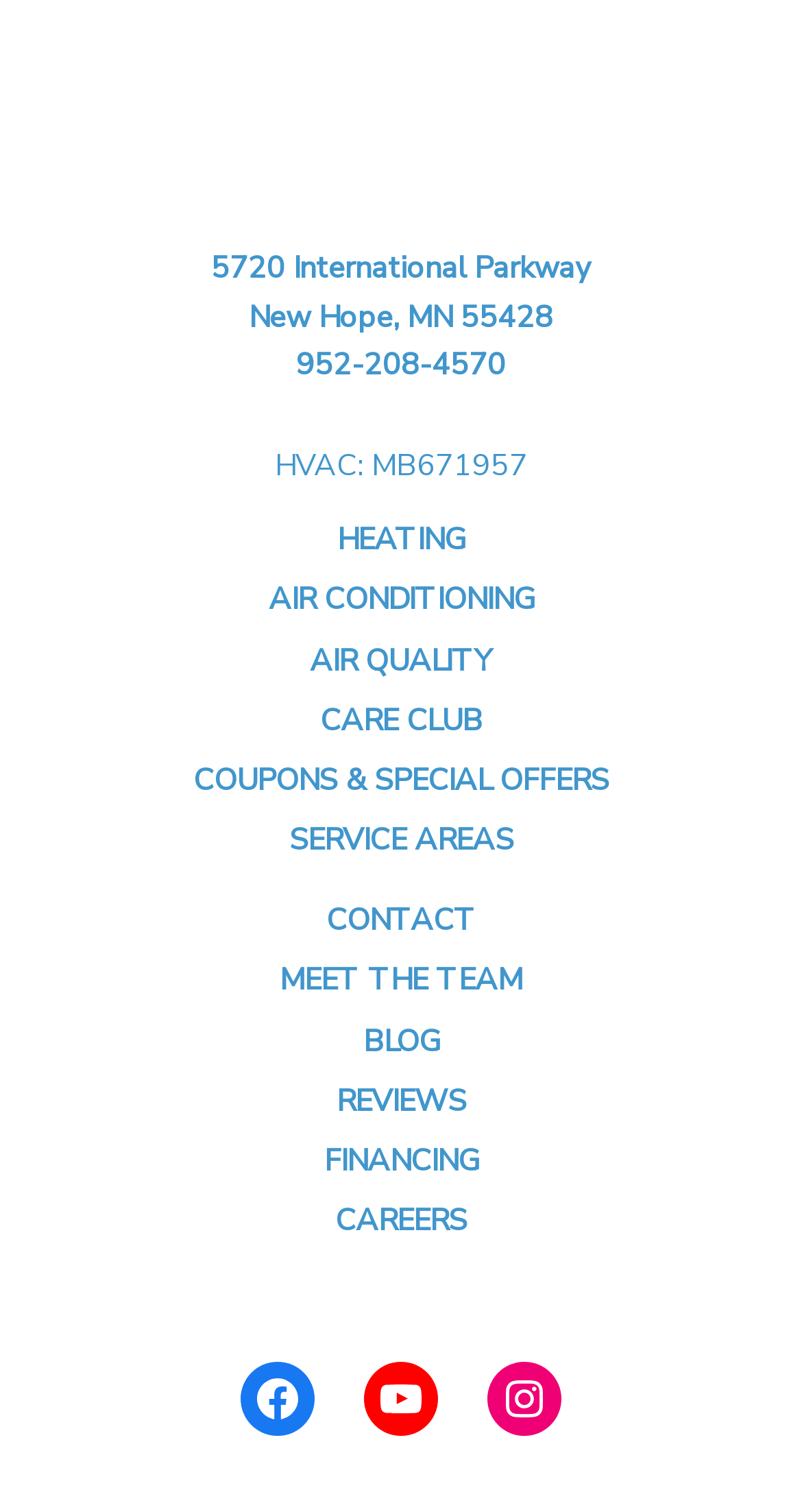How many social media links are in the footer?
Please provide a comprehensive answer to the question based on the webpage screenshot.

The social media links are obtained from the link elements 'FACEBOOK', 'YOUTUBE', and 'INSTAGRAM' which are located in the footer widget 'Footer Widget 4' at the bottom of the webpage.